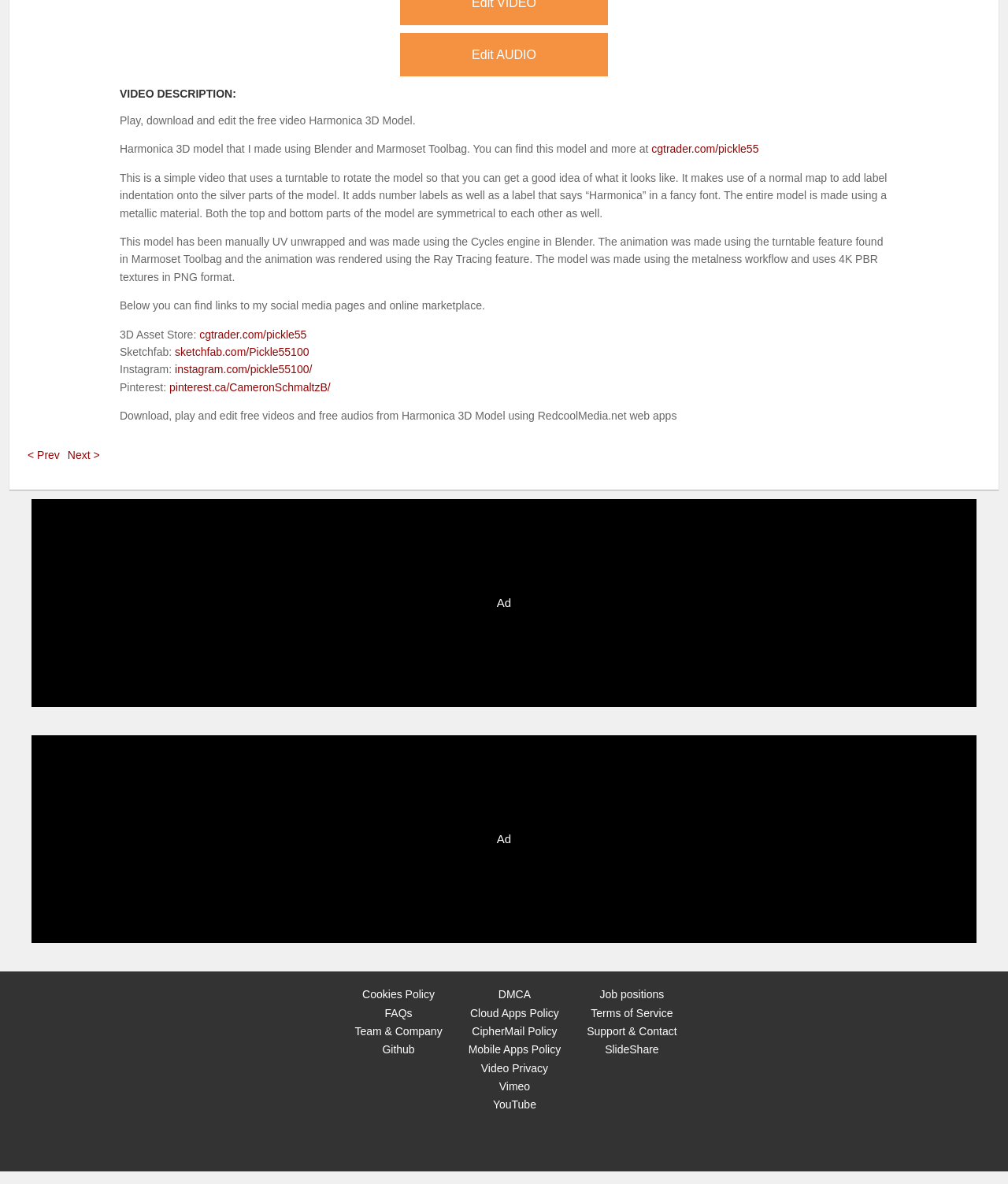Please identify the bounding box coordinates of the element I should click to complete this instruction: 'Edit audio'. The coordinates should be given as four float numbers between 0 and 1, like this: [left, top, right, bottom].

[0.397, 0.028, 0.603, 0.065]